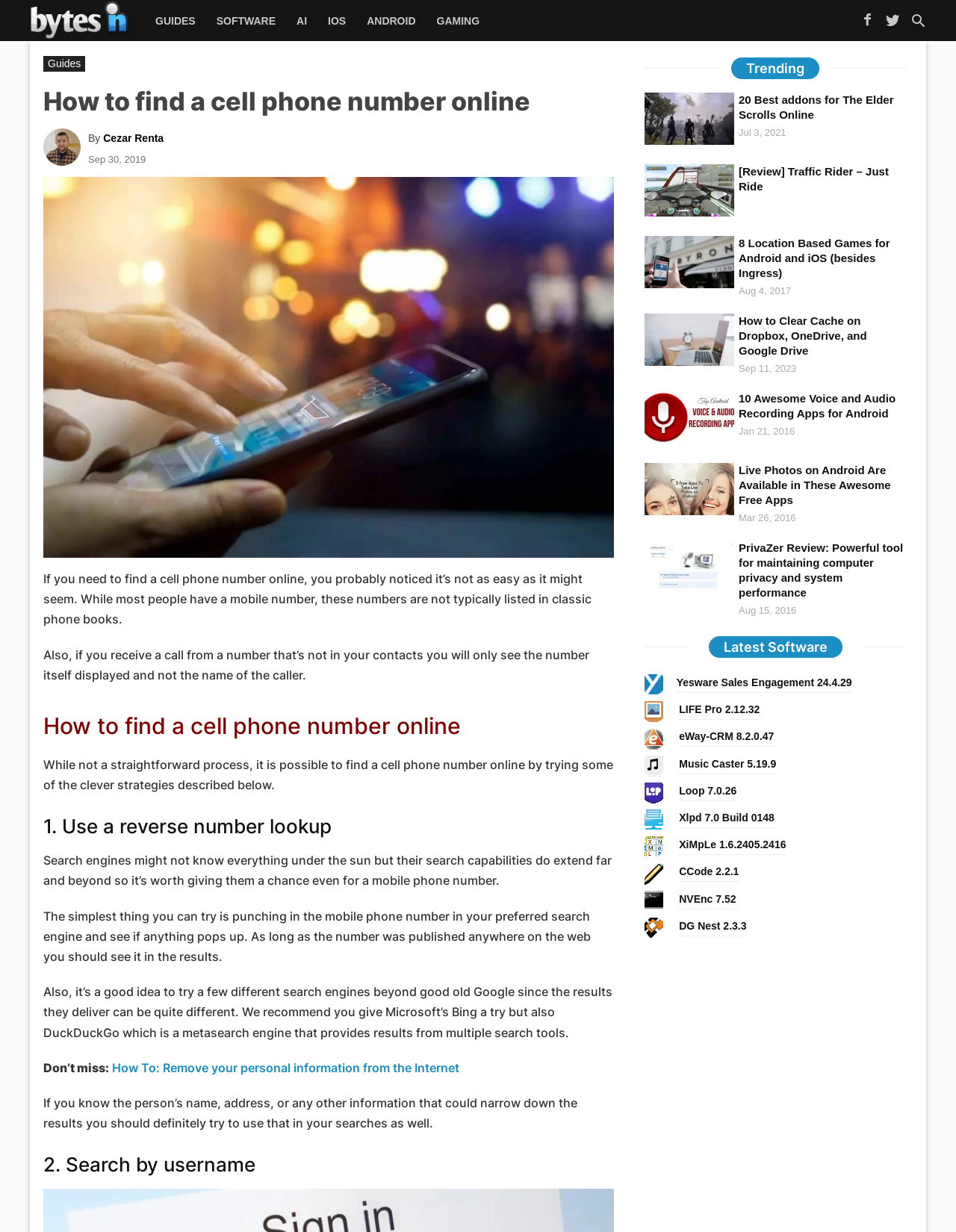Find the bounding box coordinates for the area that should be clicked to accomplish the instruction: "Click on the 'GUIDES' link".

[0.152, 0.001, 0.215, 0.033]